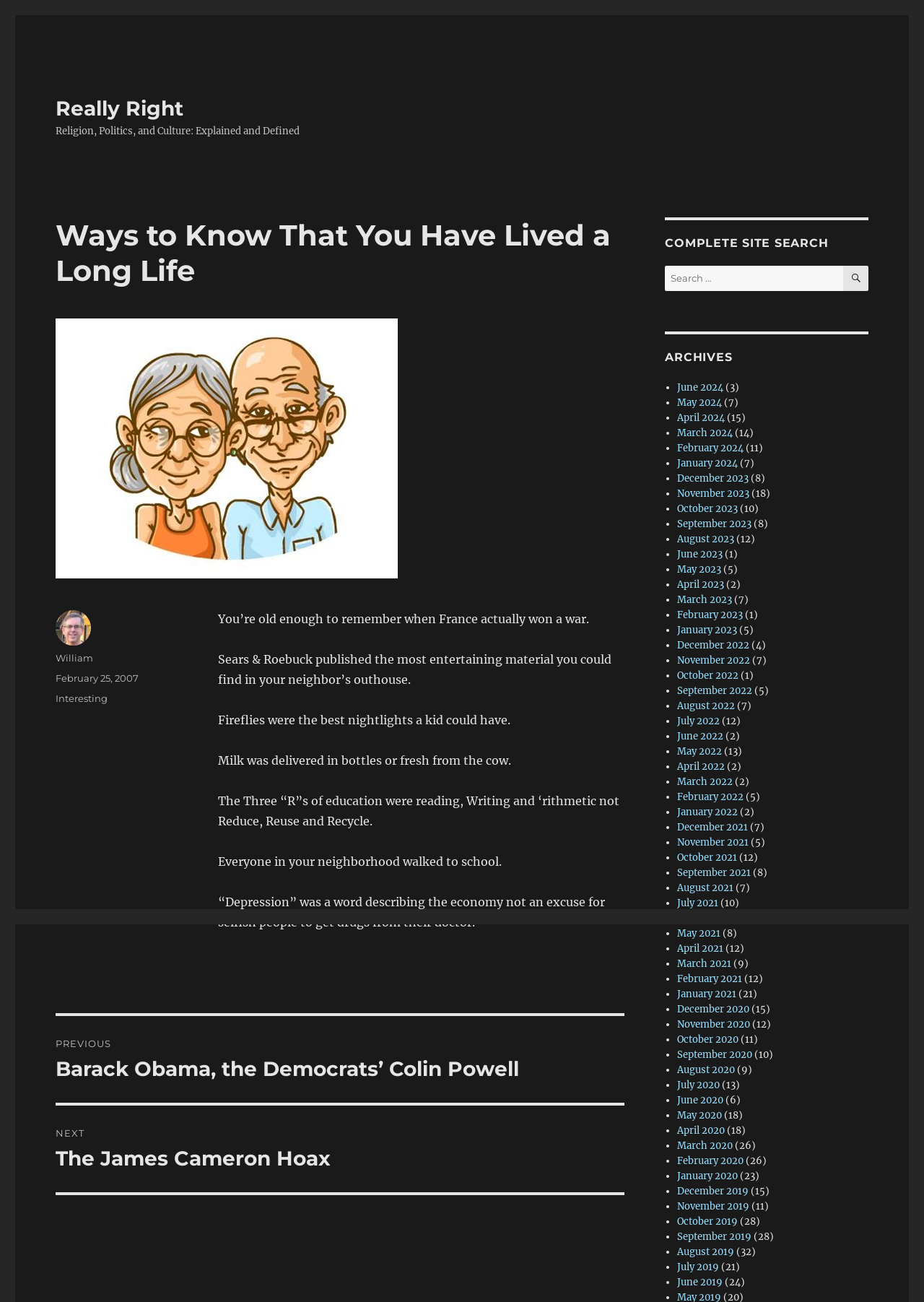How many archives are listed on this webpage?
Use the screenshot to answer the question with a single word or phrase.

12